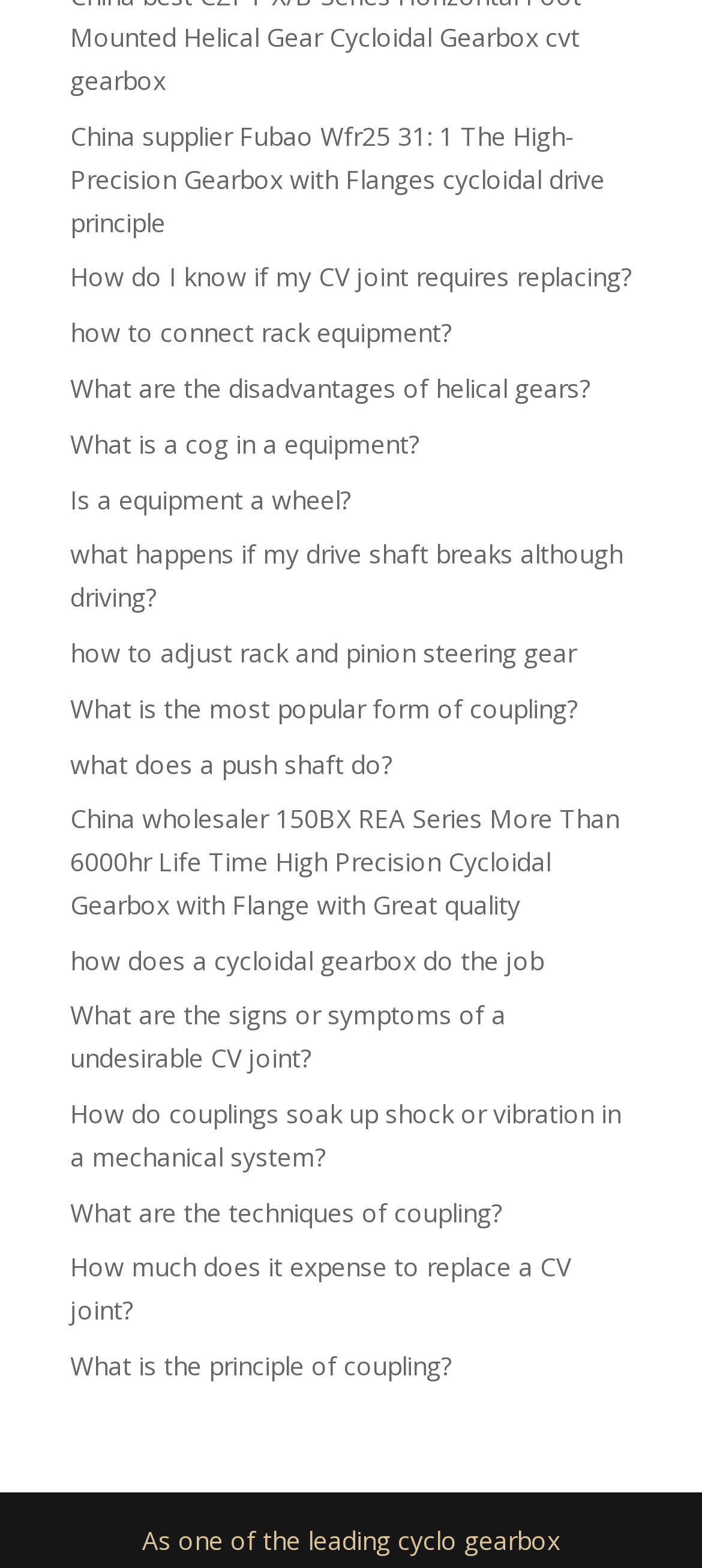What is a common type of coupling?
Can you provide a detailed and comprehensive answer to the question?

The webpage contains links related to helical gears, such as 'What are the disadvantages of helical gears?' and 'What is the most popular form of coupling?'. This suggests that helical gears are a common type of coupling, although the exact answer may be more specific.